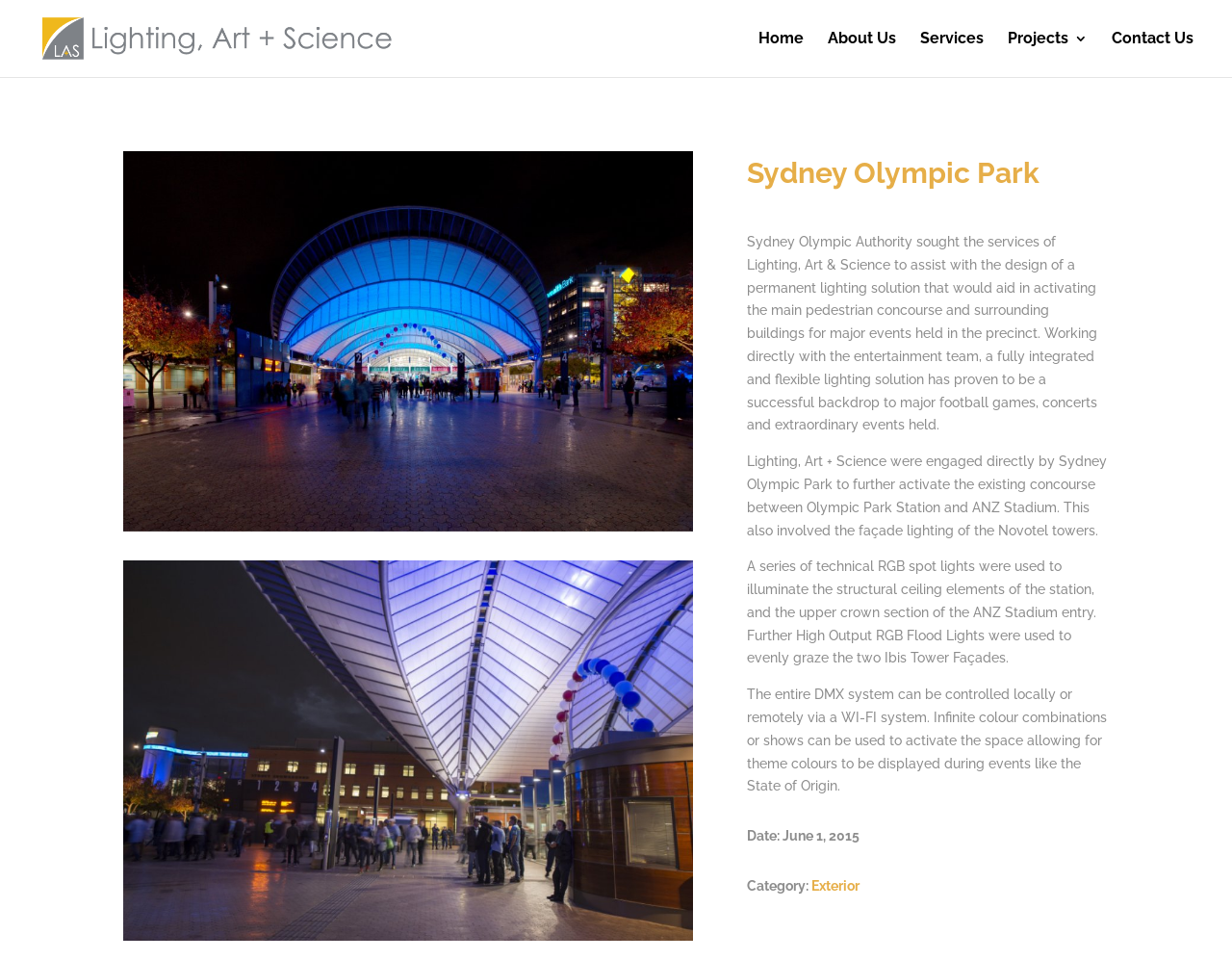Analyze the image and give a detailed response to the question:
What is the purpose of the lighting solution designed by Lighting, Art & Science?

According to the StaticText element with bounding box coordinates [0.606, 0.244, 0.891, 0.451], the lighting solution was designed to aid in activating the main pedestrian concourse and surrounding buildings for major events held in the precinct.